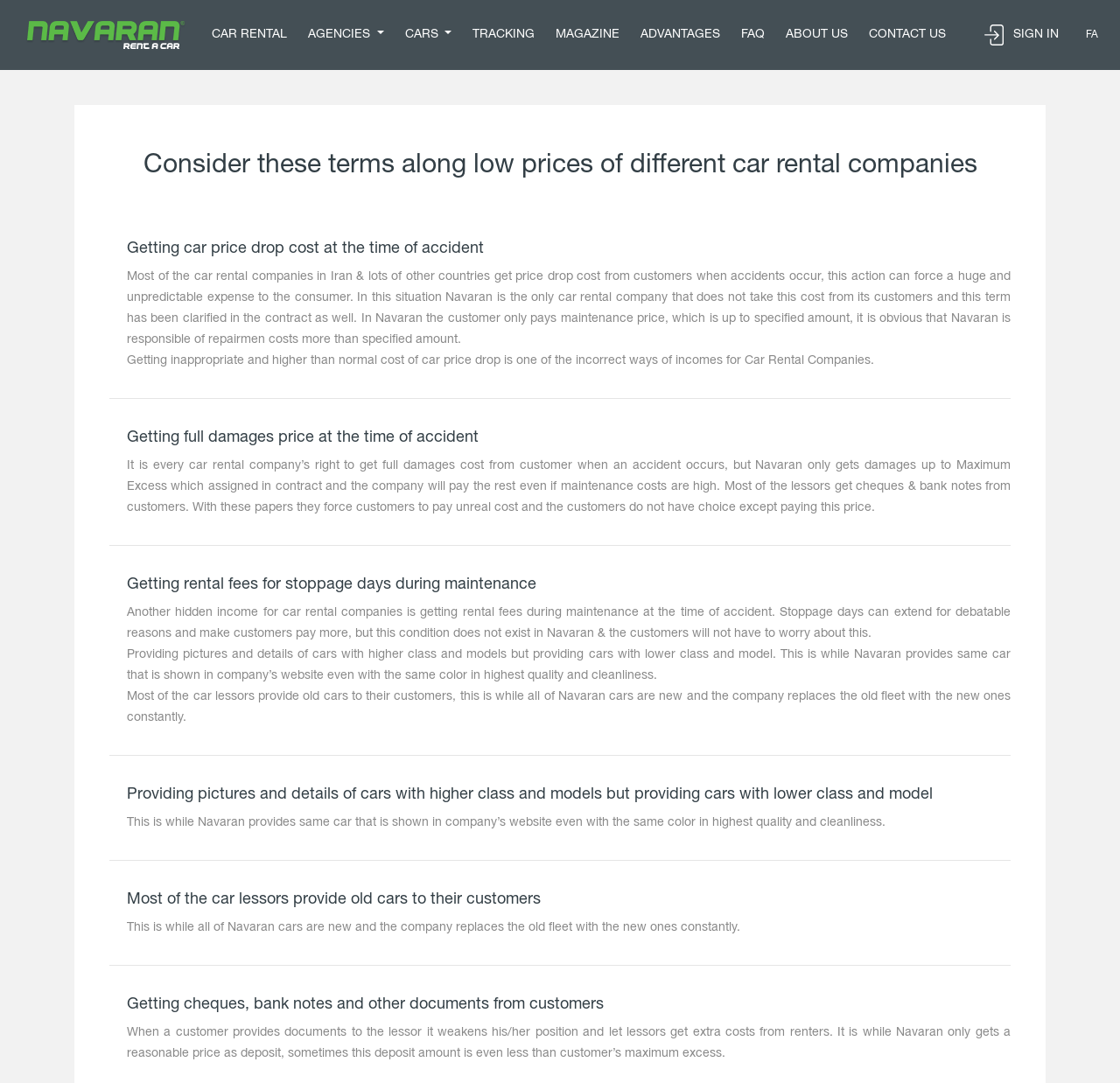Look at the image and write a detailed answer to the question: 
What is the company's policy on car price drop cost?

According to the webpage, Navaran is the only car rental company that does not take price drop cost from its customers, and this term has been clarified in the contract as well. The customer only pays maintenance price, which is up to a specified amount, and Navaran is responsible for repairmen costs more than the specified amount.